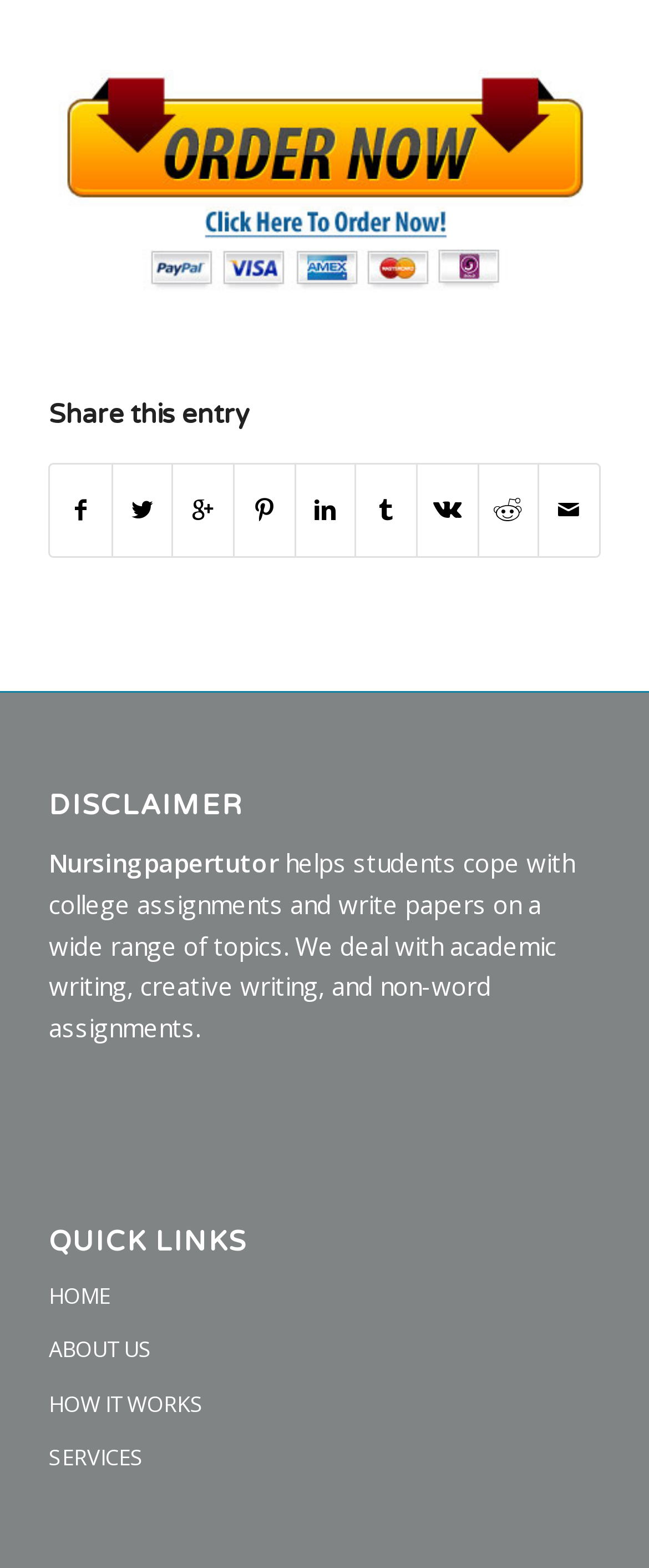Determine the bounding box coordinates of the region I should click to achieve the following instruction: "Share this entry". Ensure the bounding box coordinates are four float numbers between 0 and 1, i.e., [left, top, right, bottom].

[0.075, 0.256, 0.925, 0.274]